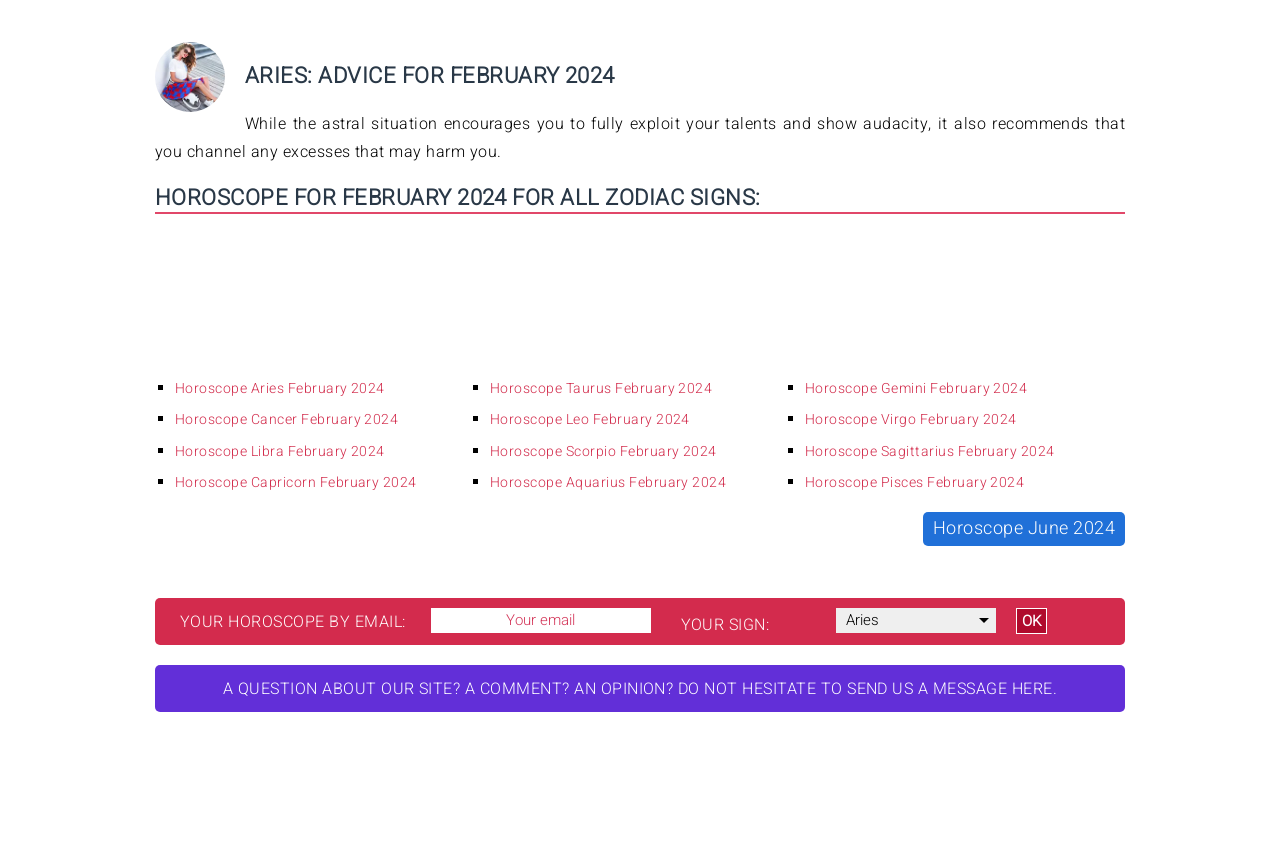Please determine the bounding box coordinates of the clickable area required to carry out the following instruction: "Click on Horoscope June 2024". The coordinates must be four float numbers between 0 and 1, represented as [left, top, right, bottom].

[0.721, 0.596, 0.879, 0.636]